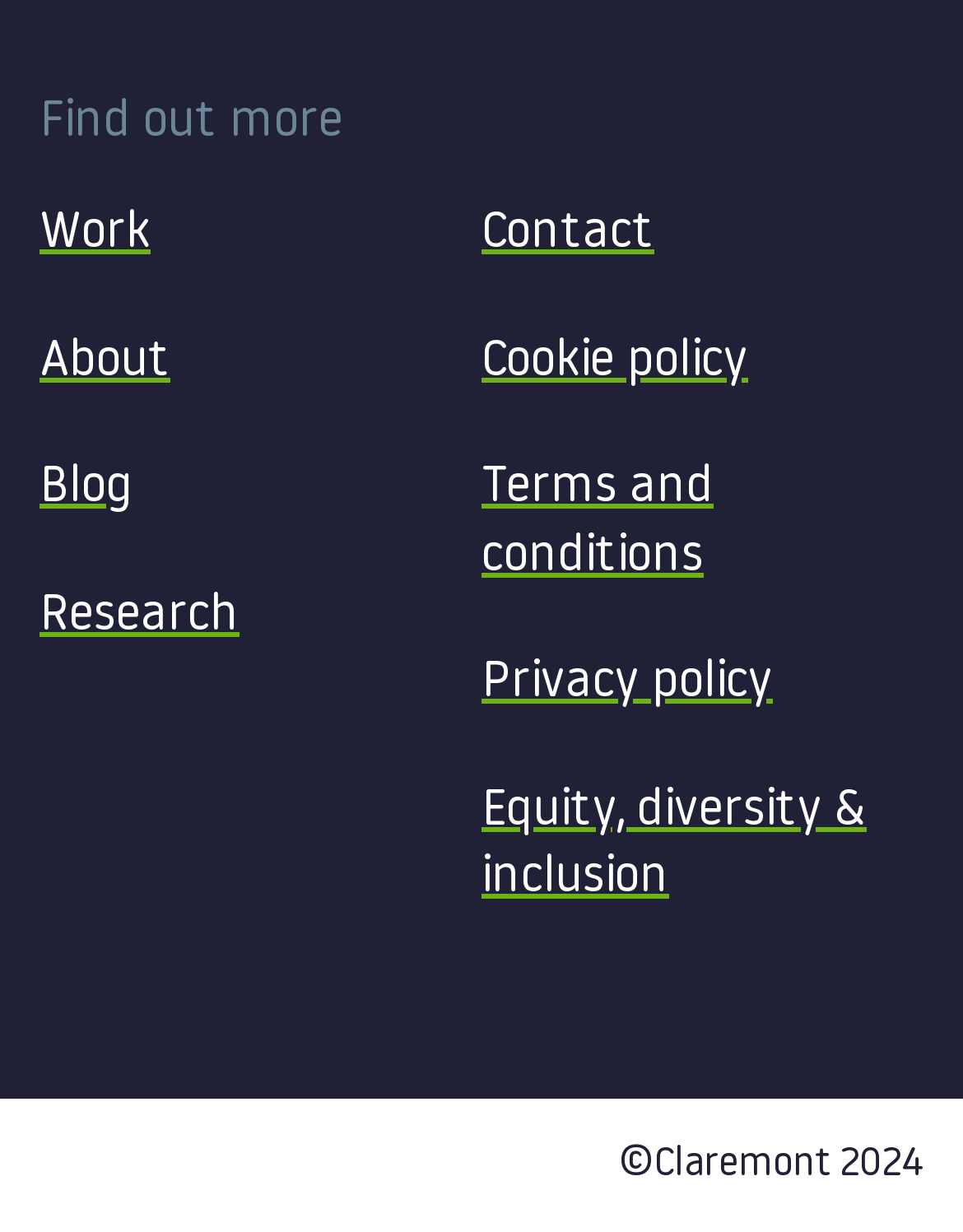Locate and provide the bounding box coordinates for the HTML element that matches this description: "Menu".

None